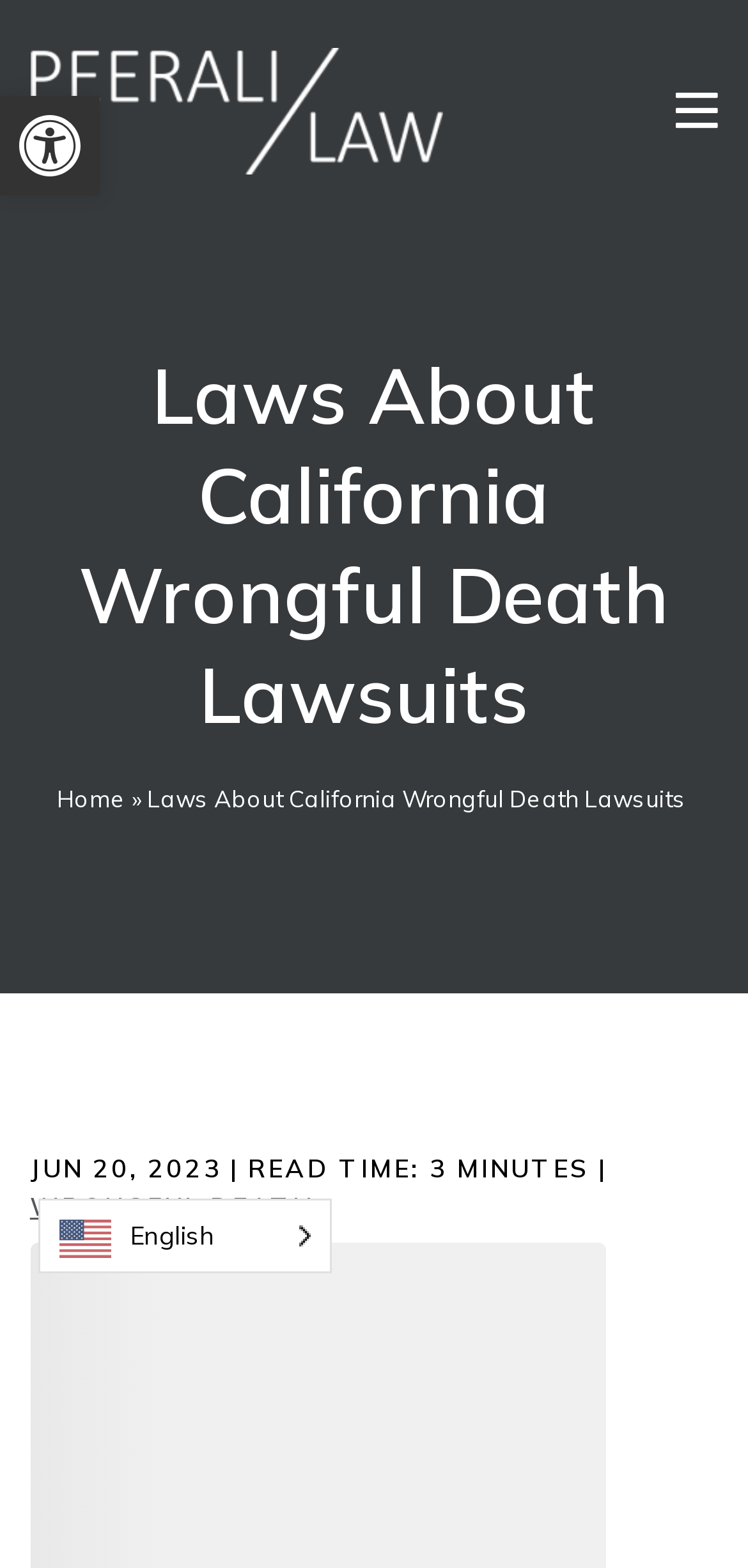Describe all the key features of the webpage in detail.

The webpage is about California wrongful death lawsuit laws, specifically providing information on Peerali Law's expert guidance and support for navigating such cases. 

At the top left corner, there is a link to open the toolbar accessibility tools, accompanied by a small image. Next to it, on the same horizontal line, is the Peerali Law logo, which is also an image. 

On the top right corner, there is a toggle menu button to open and close the menu. 

Below the logo, there is a prominent heading that reads "Laws About California Wrongful Death Lawsuits". 

Underneath the heading, there is a navigation menu with a link to the "Home" page, followed by a right-facing arrow symbol. 

Further down, there is a section with some text, including the date "JUN 20, 2023", a vertical line symbol, and the text "READ TIME:" followed by the duration in minutes. 

Below this section, there is a link to "WRONGFUL DEATH" content. 

At the bottom left corner, there is a complementary text stating "Language selected: English".